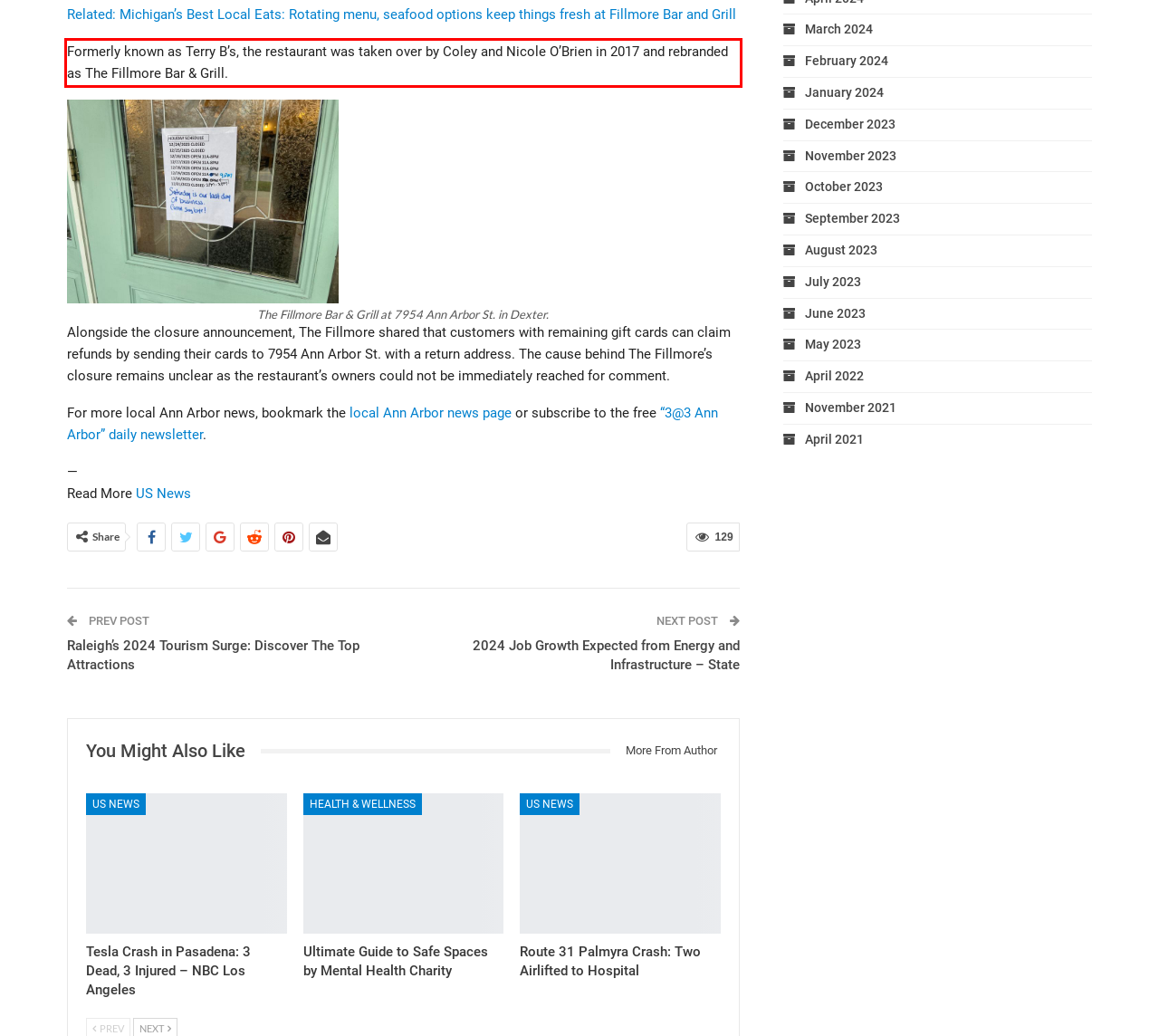Identify the text inside the red bounding box in the provided webpage screenshot and transcribe it.

Formerly known as Terry B’s, the restaurant was taken over by Coley and Nicole O’Brien in 2017 and rebranded as The Fillmore Bar & Grill.